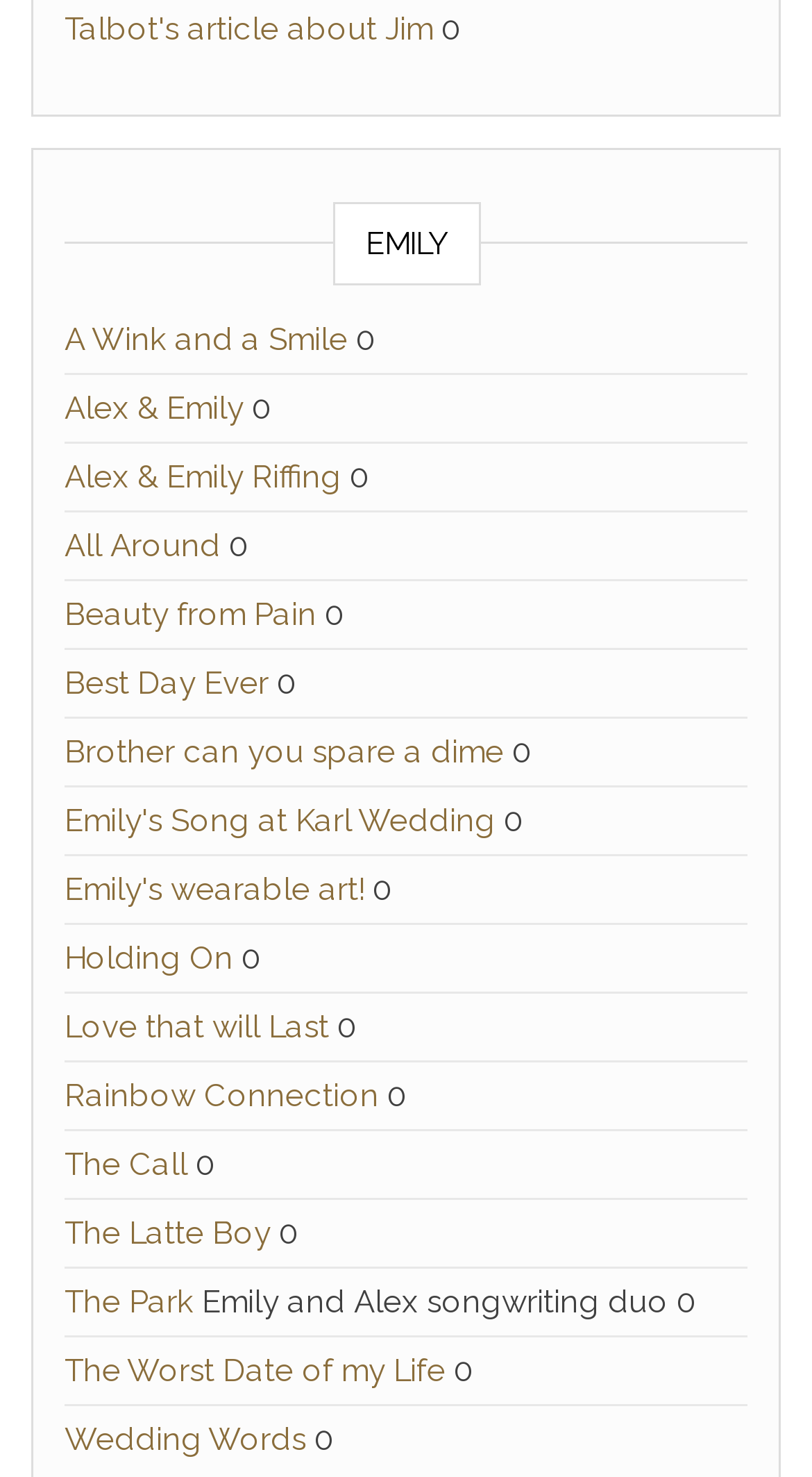Determine the bounding box for the UI element that matches this description: "Wedding Words".

[0.079, 0.962, 0.377, 0.988]